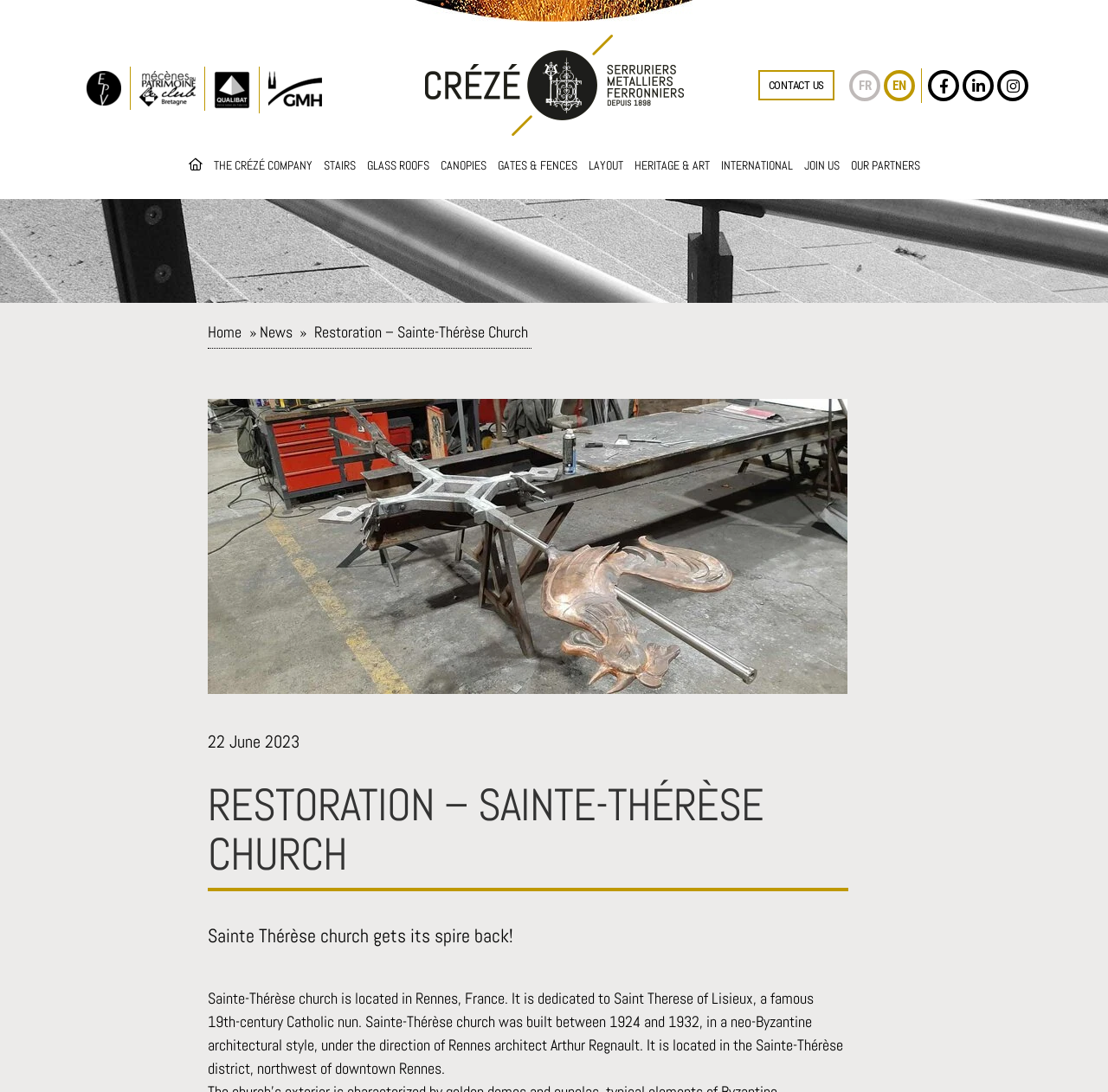What is the date mentioned in the news section?
Using the image as a reference, answer with just one word or a short phrase.

22 June 2023